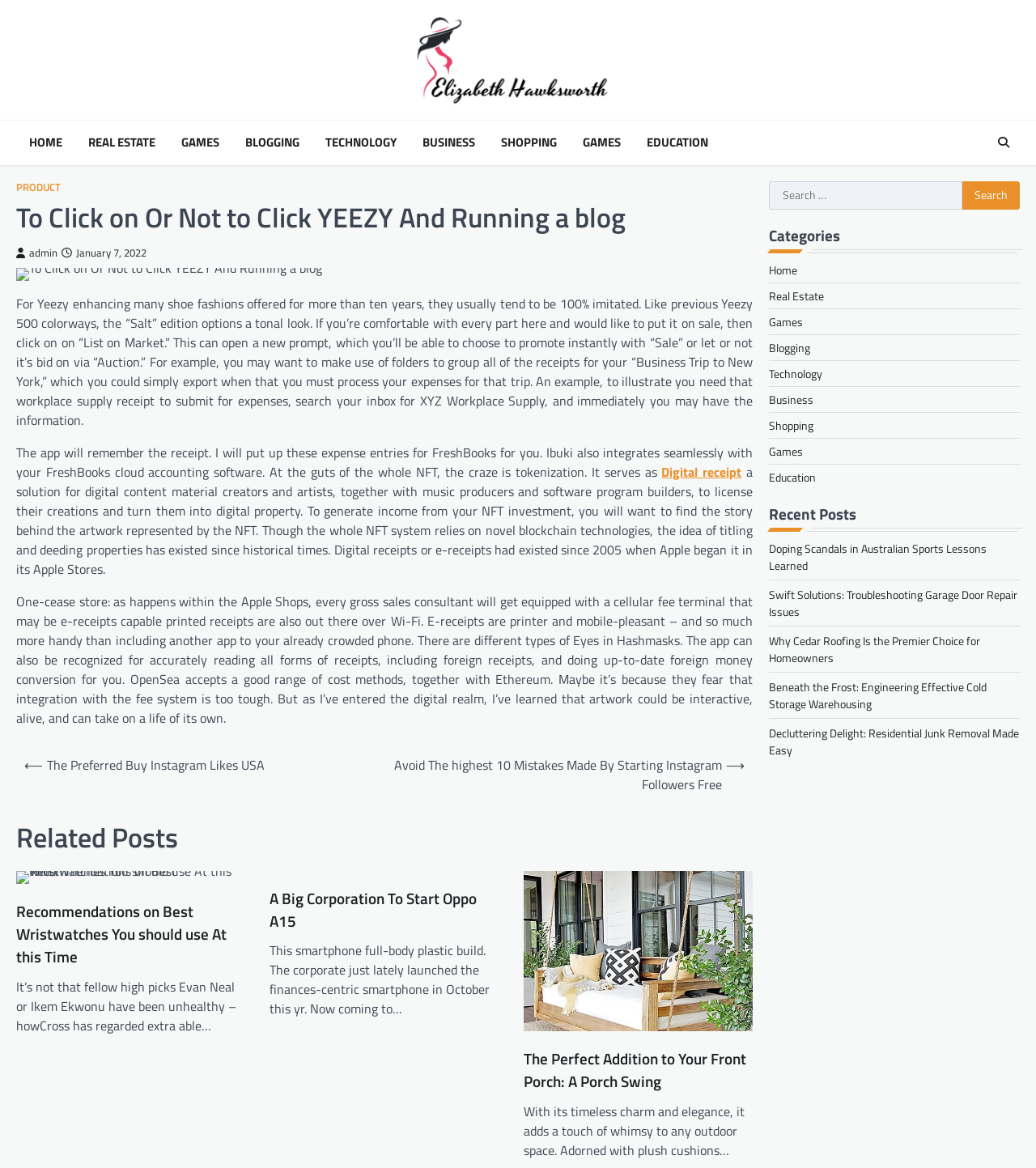Specify the bounding box coordinates of the area to click in order to follow the given instruction: "Read 'To Click on Or Not to Click YEEZY And Running a blog'."

[0.016, 0.169, 0.727, 0.204]